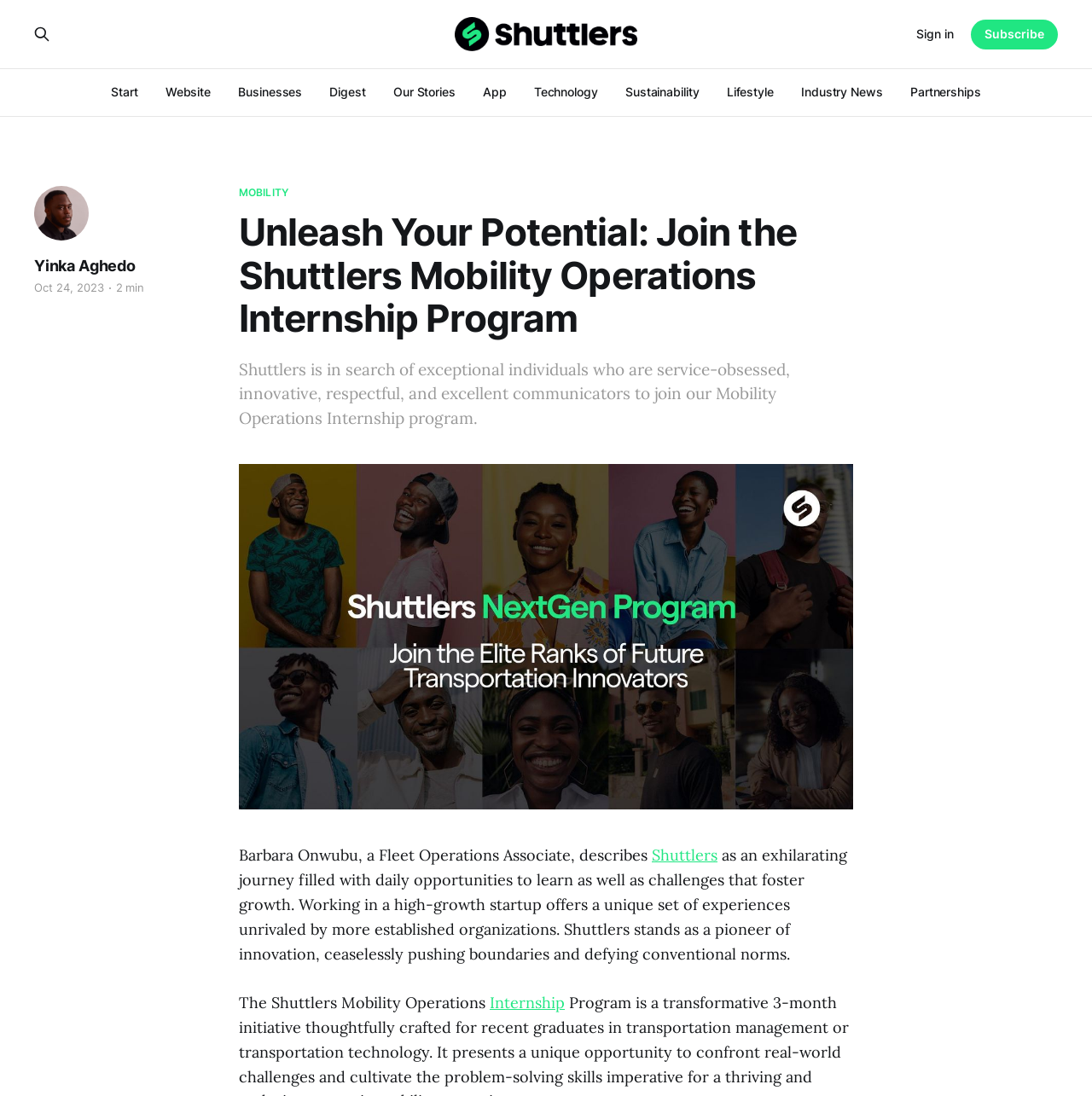Who is the author of the article?
Observe the image and answer the question with a one-word or short phrase response.

Yinka Aghedo